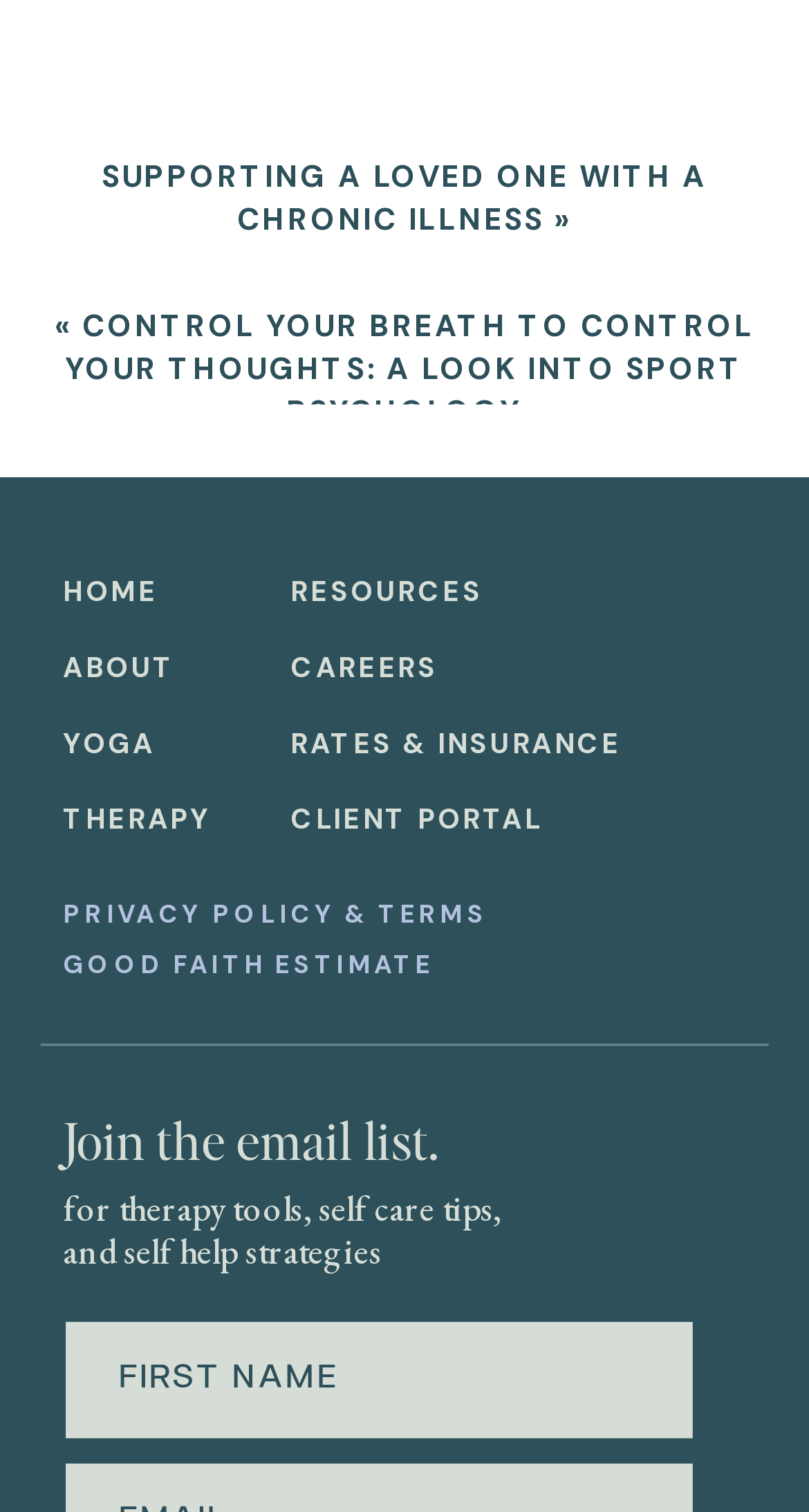Kindly provide the bounding box coordinates of the section you need to click on to fulfill the given instruction: "Click on CONTROL YOUR BREATH TO CONTROL YOUR THOUGHTS: A LOOK INTO SPORT PSYCHOLOGY".

[0.08, 0.202, 0.932, 0.285]